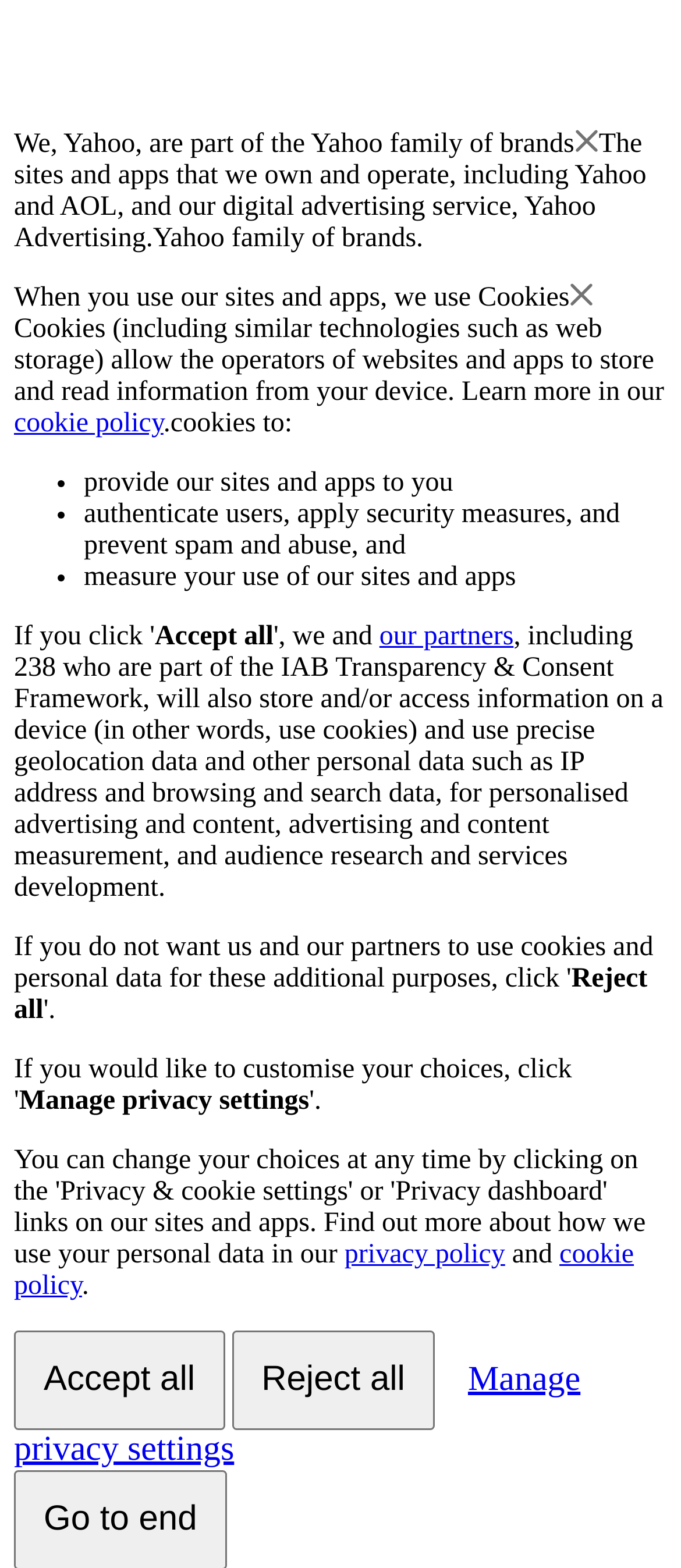What is Yahoo part of?
Please give a detailed and thorough answer to the question, covering all relevant points.

Based on the webpage, it is stated that 'We, Yahoo, are part of the Yahoo family of brands' which indicates that Yahoo is part of the Yahoo family of brands.